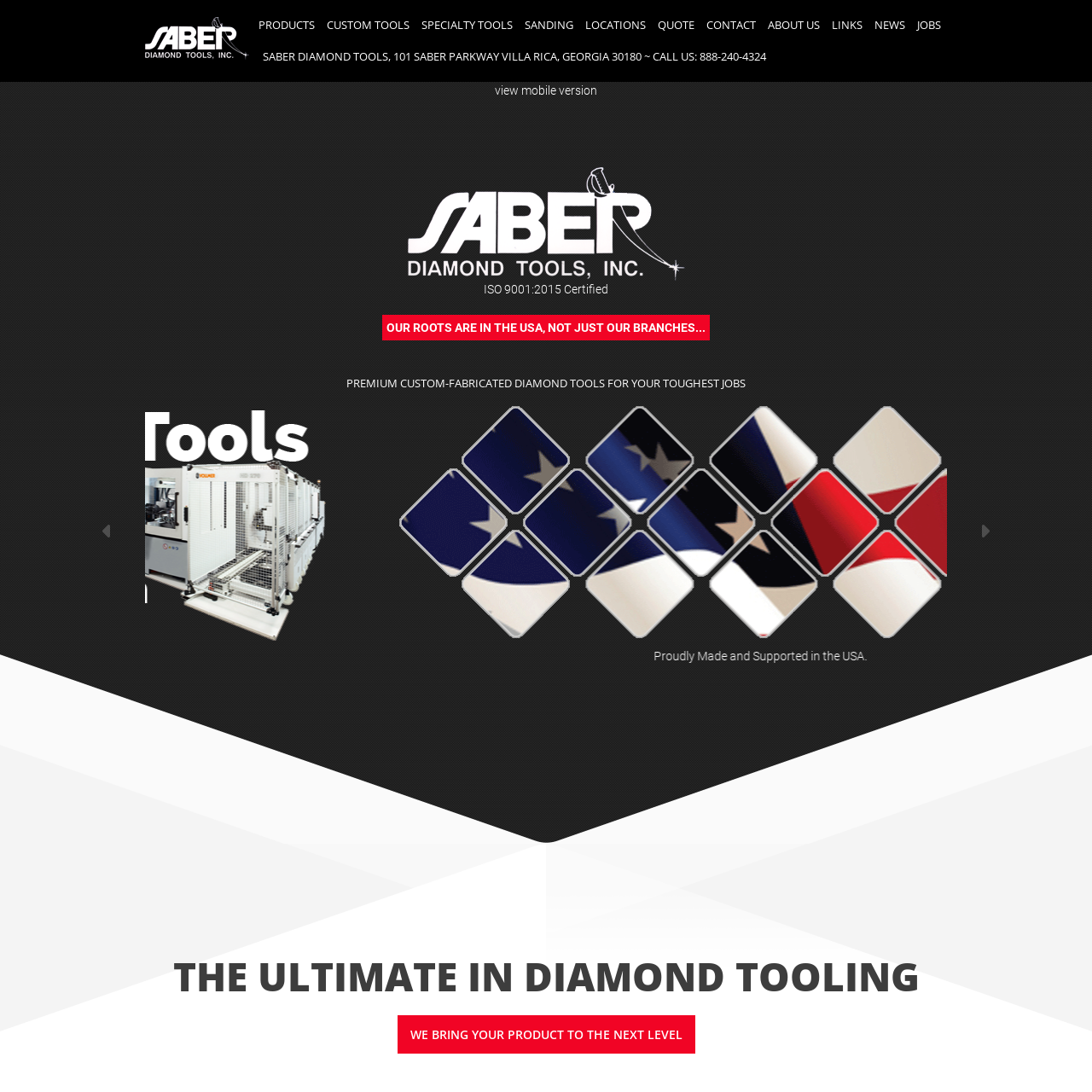Where is the company rooted?
Observe the image inside the red bounding box and give a concise answer using a single word or phrase.

USA